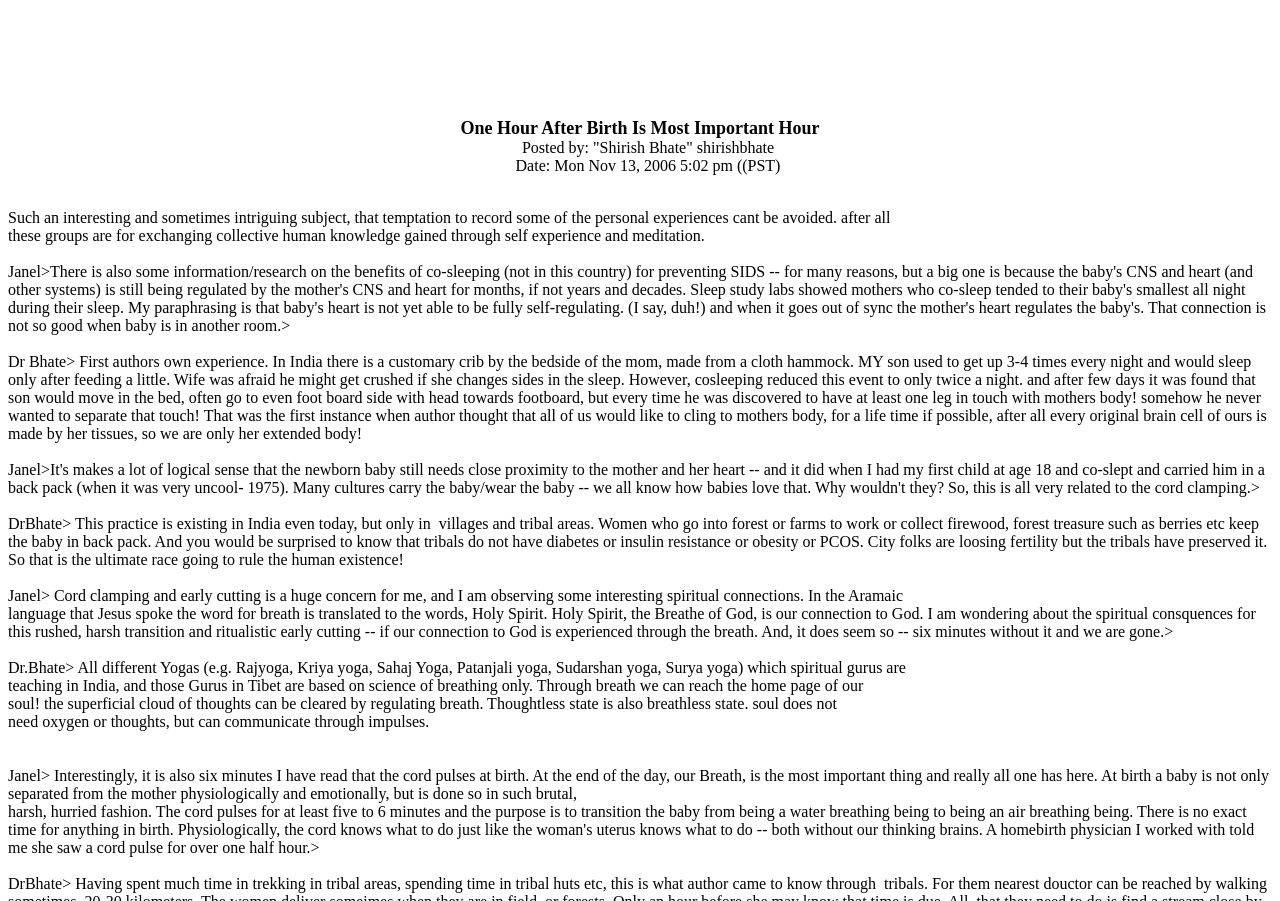What is the common theme among different Yogas mentioned?
Using the information from the image, provide a comprehensive answer to the question.

I determined the common theme among different Yogas by reading the text 'All different Yogas... are based on science of breathing only...' which explicitly states that the common theme is the science of breathing.